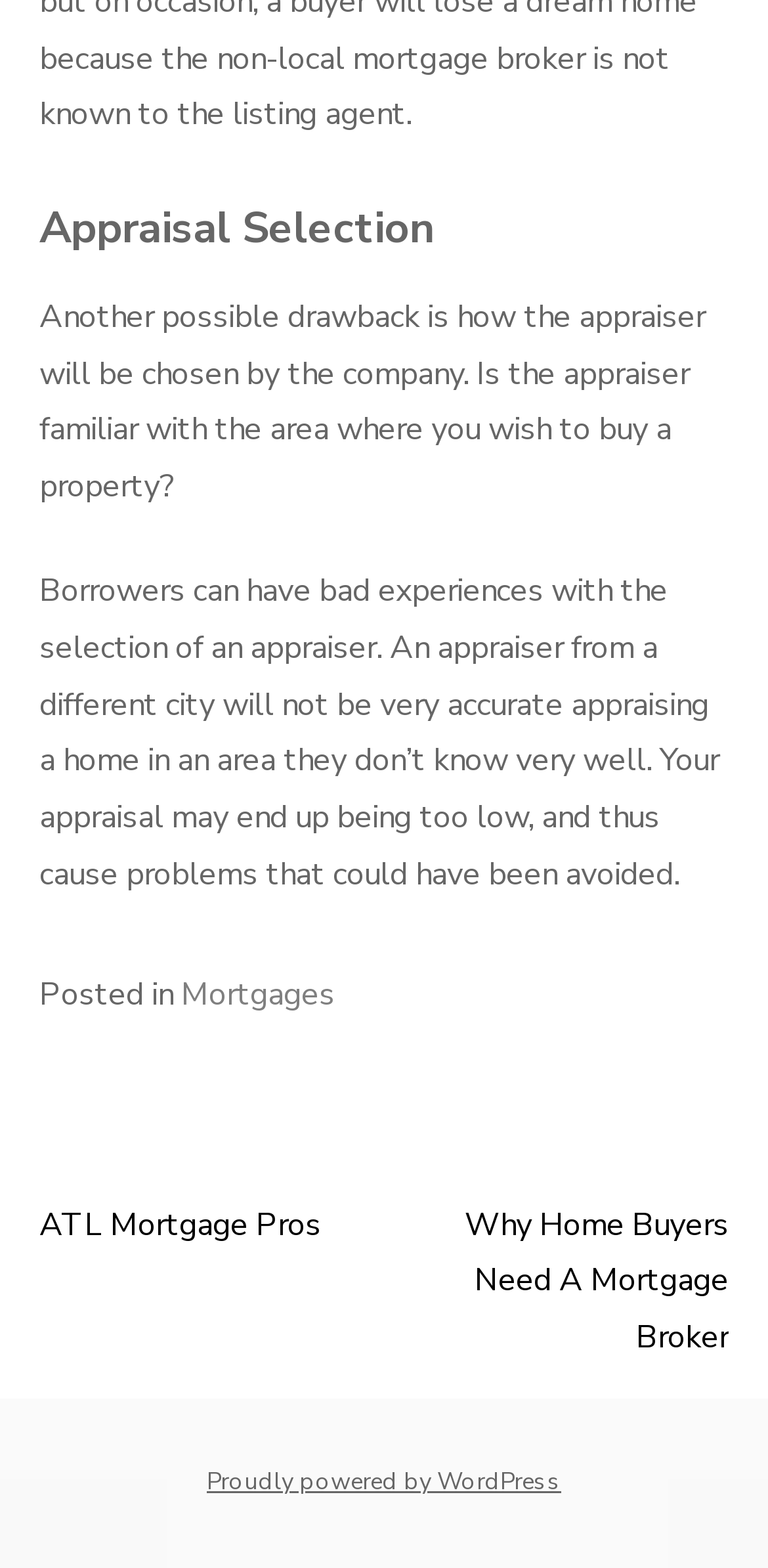Using the provided element description: "top portable laptops", determine the bounding box coordinates of the corresponding UI element in the screenshot.

None